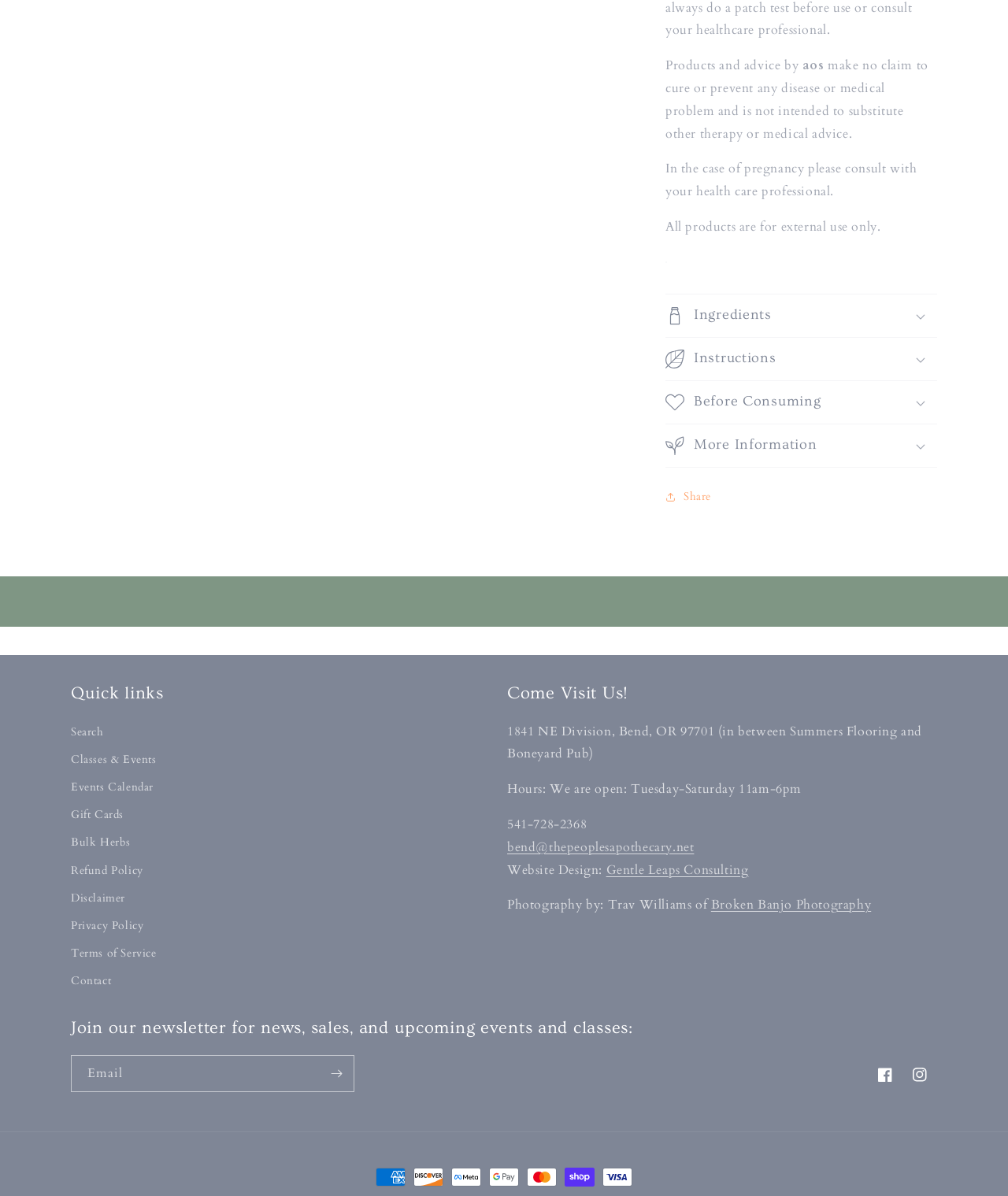What are the available payment methods?
From the details in the image, provide a complete and detailed answer to the question.

The available payment methods are listed at the bottom of the webpage, and include American Express, Discover, Meta Pay, Google Pay, Mastercard, Shop Pay, and Visa. These payment methods are displayed as images.